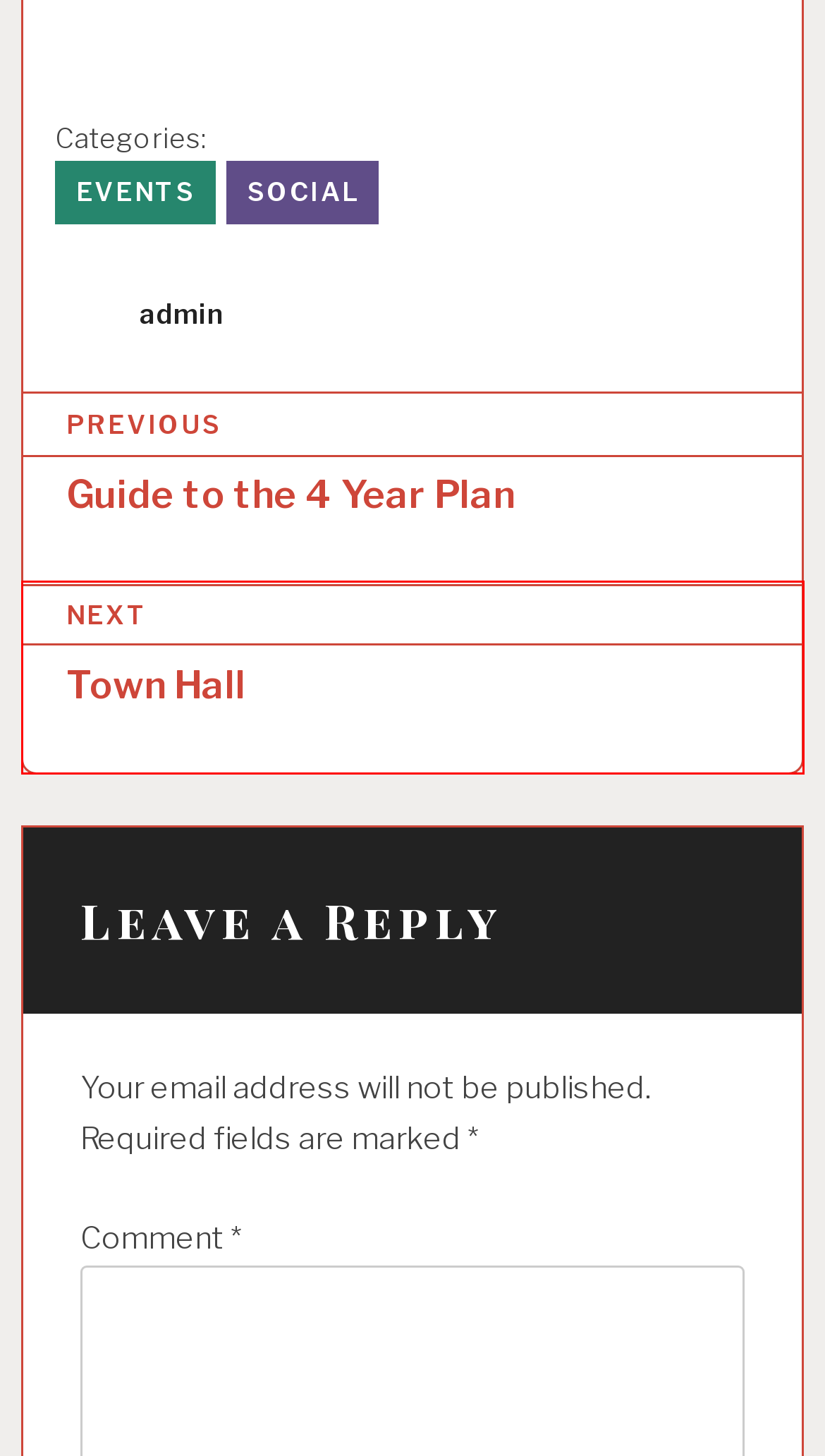You are looking at a screenshot of a webpage with a red bounding box around an element. Determine the best matching webpage description for the new webpage resulting from clicking the element in the red bounding box. Here are the descriptions:
A. admin – UGA AMSA
B. UGA AMSA – The Largest Student-Run Pre-Med Organization at the University of Georgia
C. Town Hall – UGA AMSA
D. Blog Tool, Publishing Platform, and CMS – WordPress.org
E. Events – UGA AMSA
F. Guide to the 4 Year Plan – UGA AMSA
G. LISTSERV - Subscription Management - LISTSERV.UGA.EDU
H. Social – UGA AMSA

C